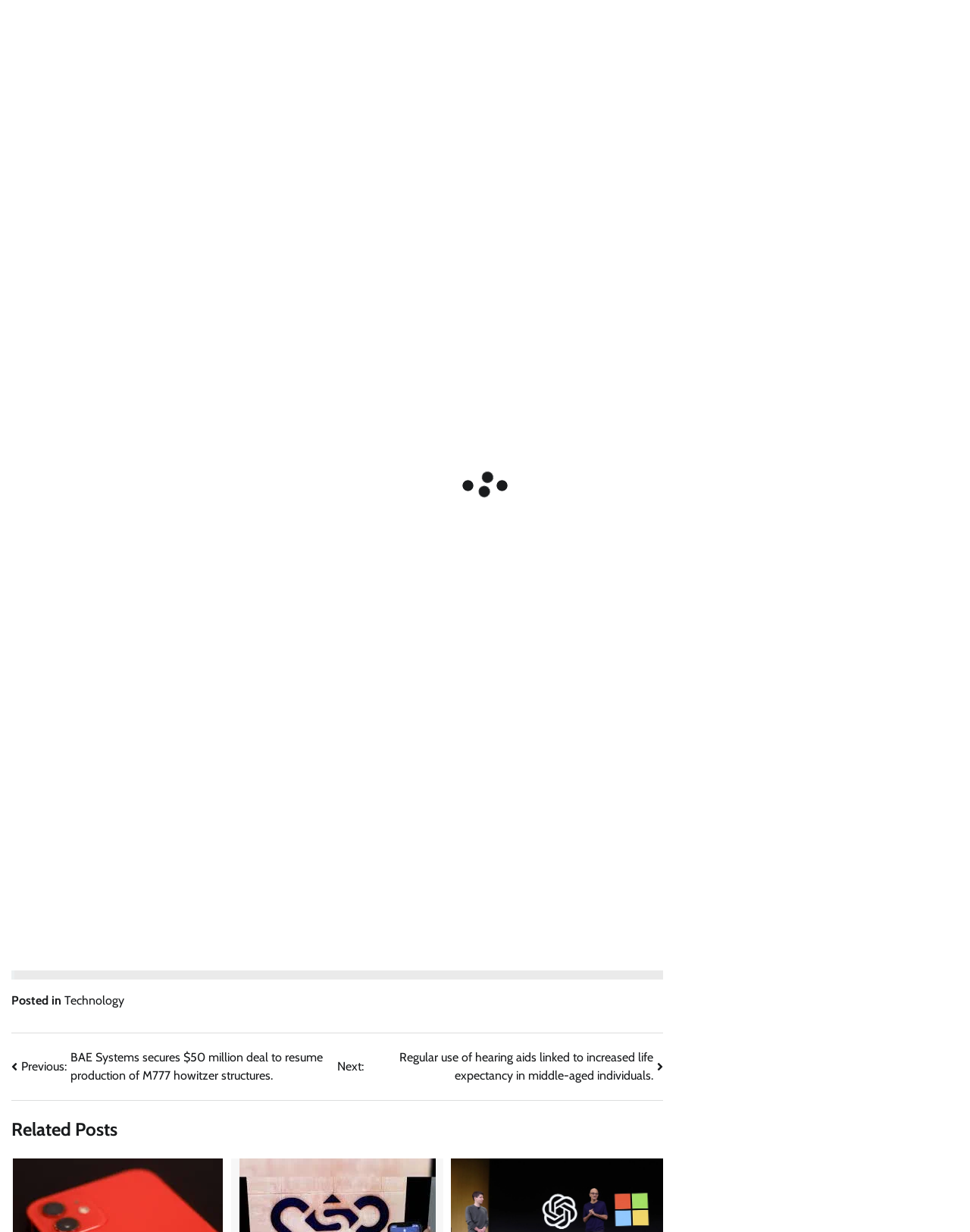Find the bounding box coordinates for the area that must be clicked to perform this action: "Follow on Facebook".

[0.707, 0.485, 0.791, 0.508]